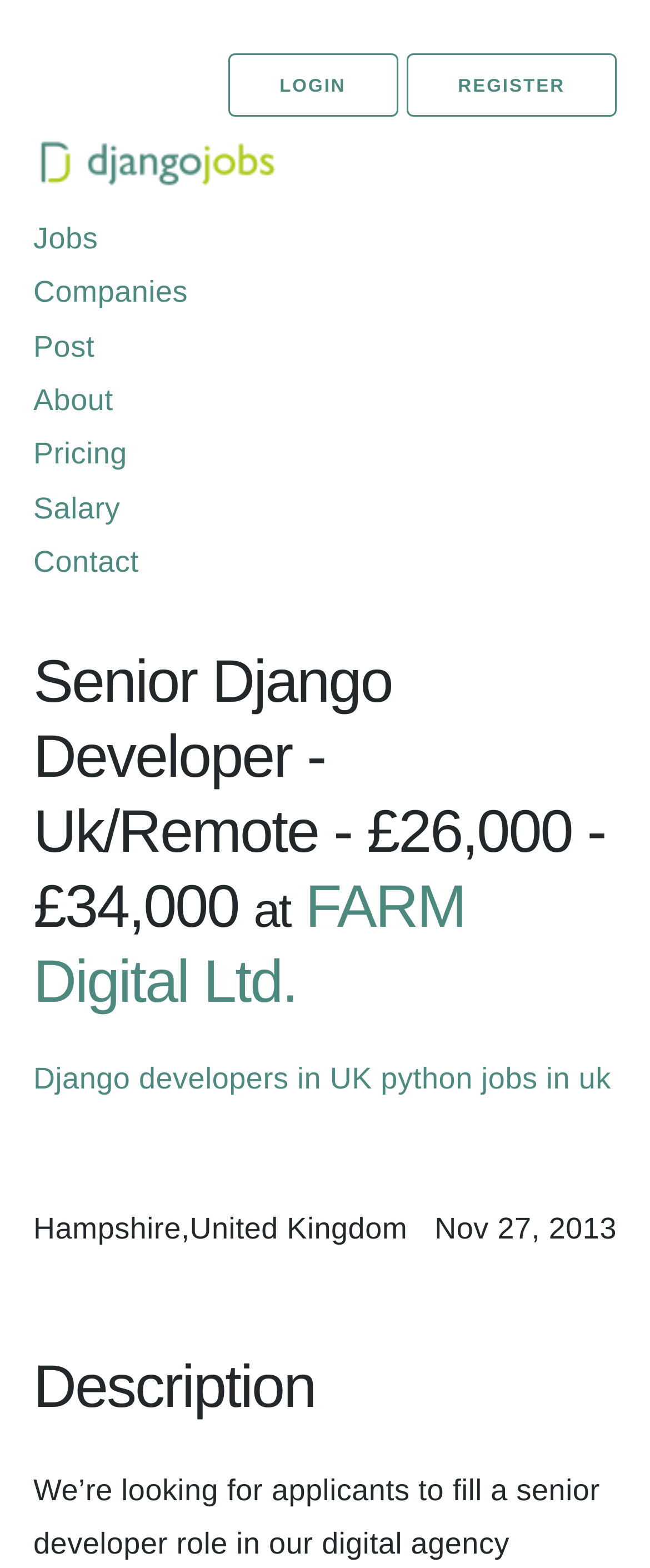Provide a short answer to the following question with just one word or phrase: What is the company name?

FARM Digital Ltd.